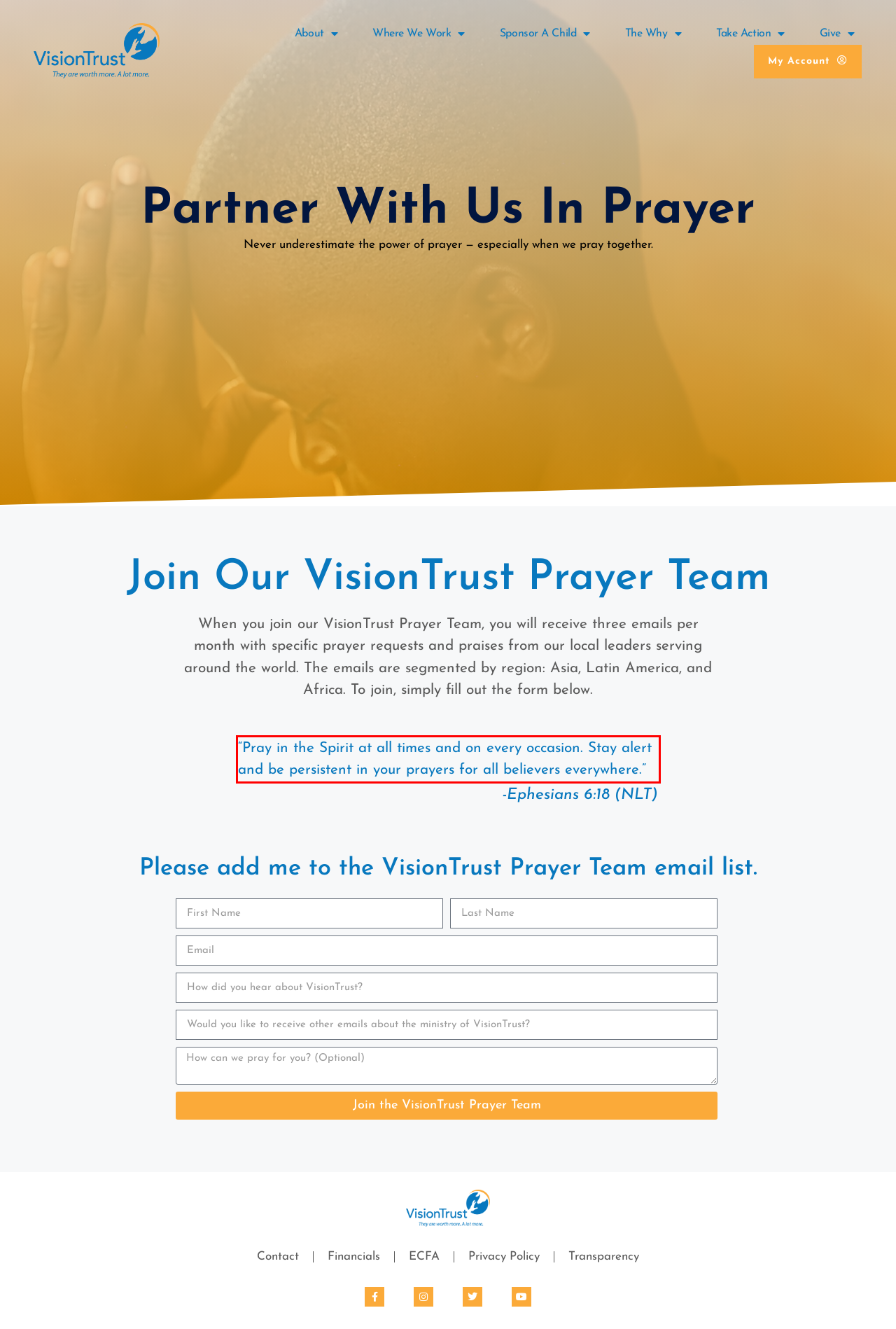Your task is to recognize and extract the text content from the UI element enclosed in the red bounding box on the webpage screenshot.

“Pray in the Spirit at all times and on every occasion. Stay alert and be persistent in your prayers for all believers everywhere.”